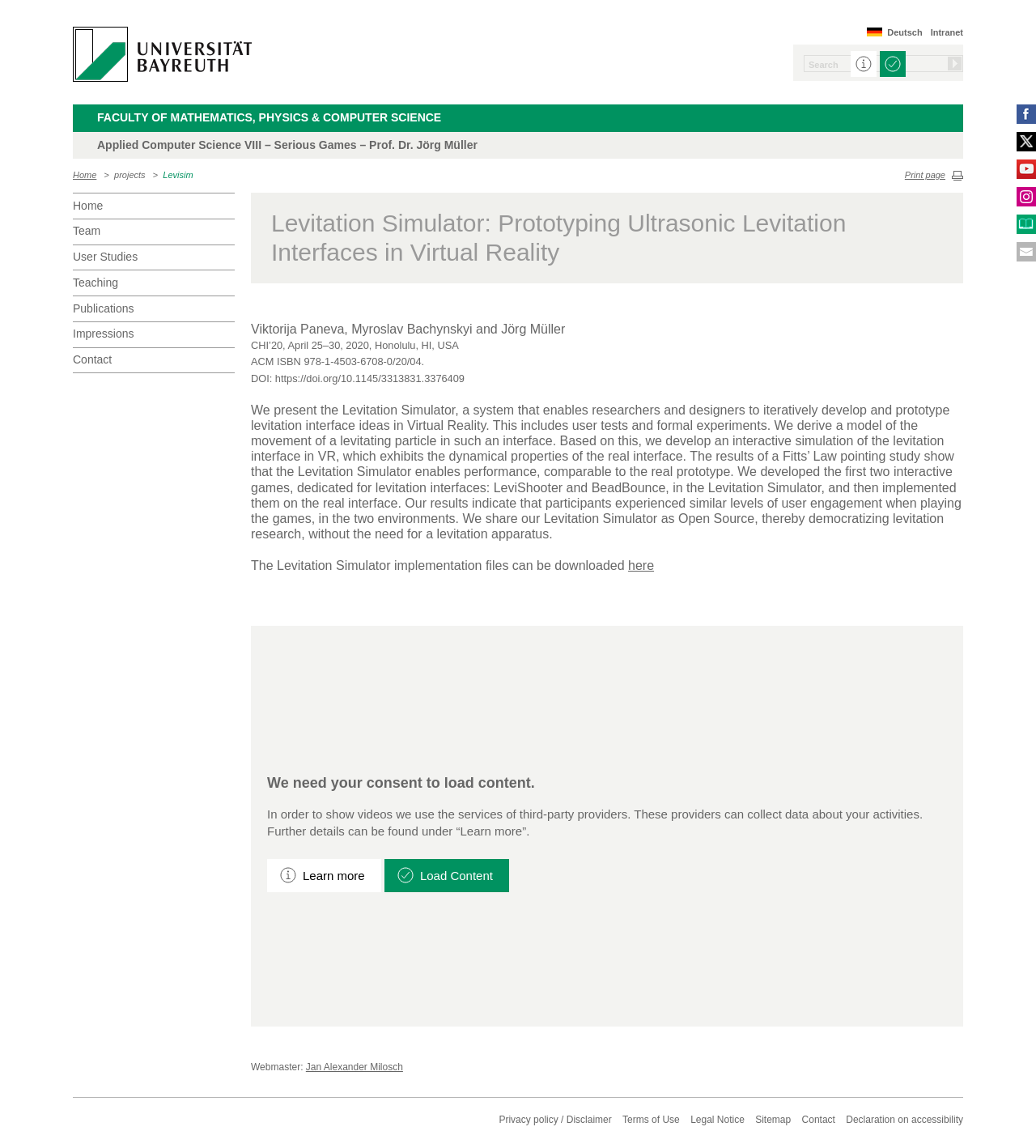Identify the bounding box coordinates for the element that needs to be clicked to fulfill this instruction: "Search for something". Provide the coordinates in the format of four float numbers between 0 and 1: [left, top, right, bottom].

[0.776, 0.048, 0.93, 0.063]